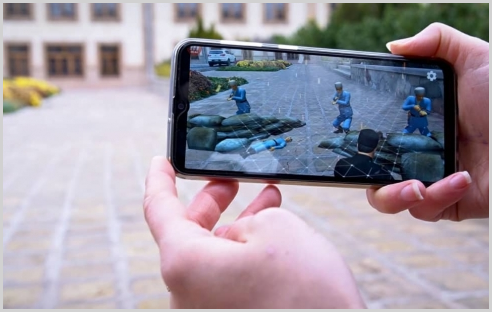What is the purpose of this AR application?
Using the information from the image, provide a comprehensive answer to the question.

The caption explains that the AR application is designed to enhance engagement within a historical context, aiming to promote tourism through interactive storytelling, blending historical educational aspects with modern gaming technology.